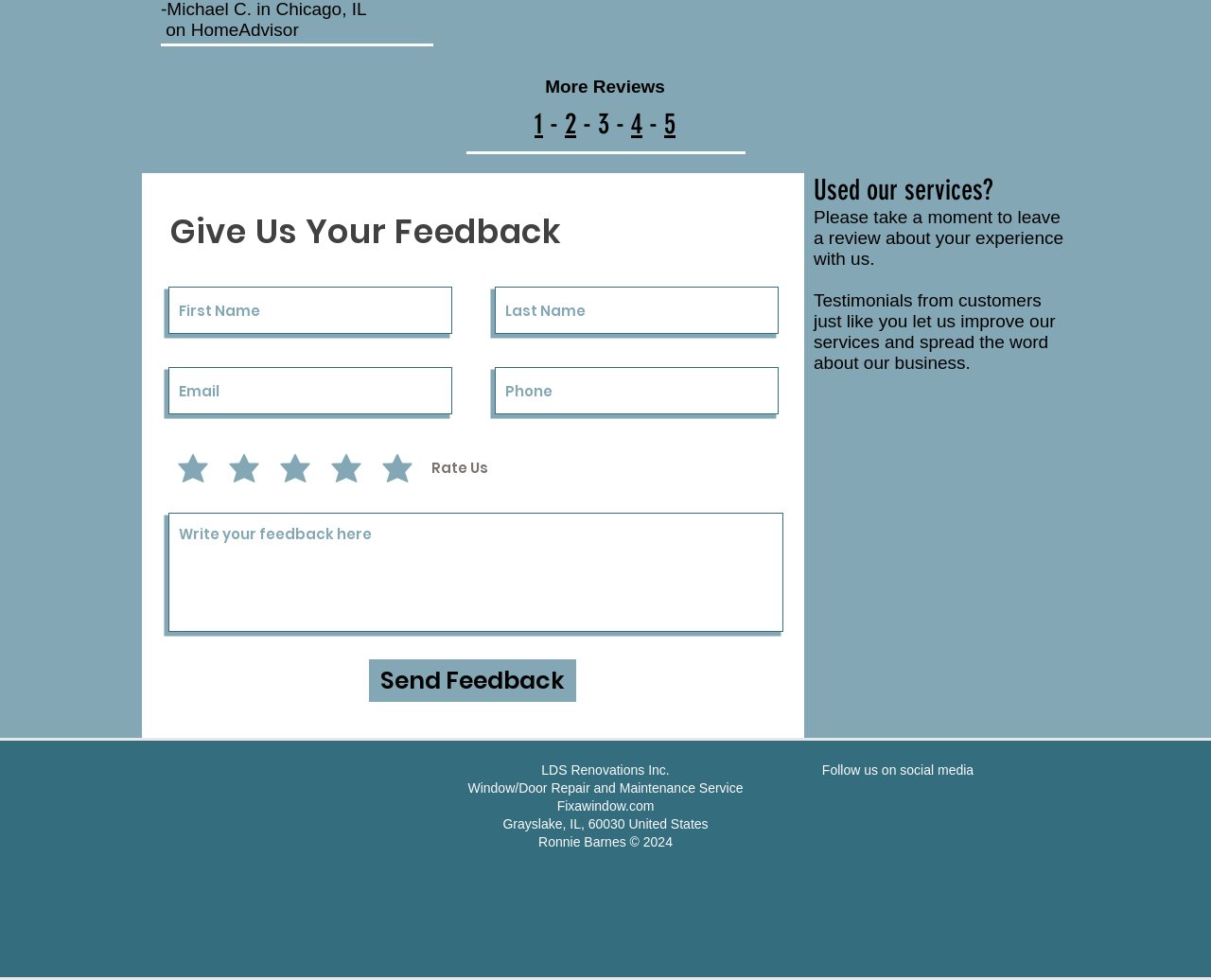Show me the bounding box coordinates of the clickable region to achieve the task as per the instruction: "Click the 'Send Feedback' button".

[0.305, 0.673, 0.476, 0.716]